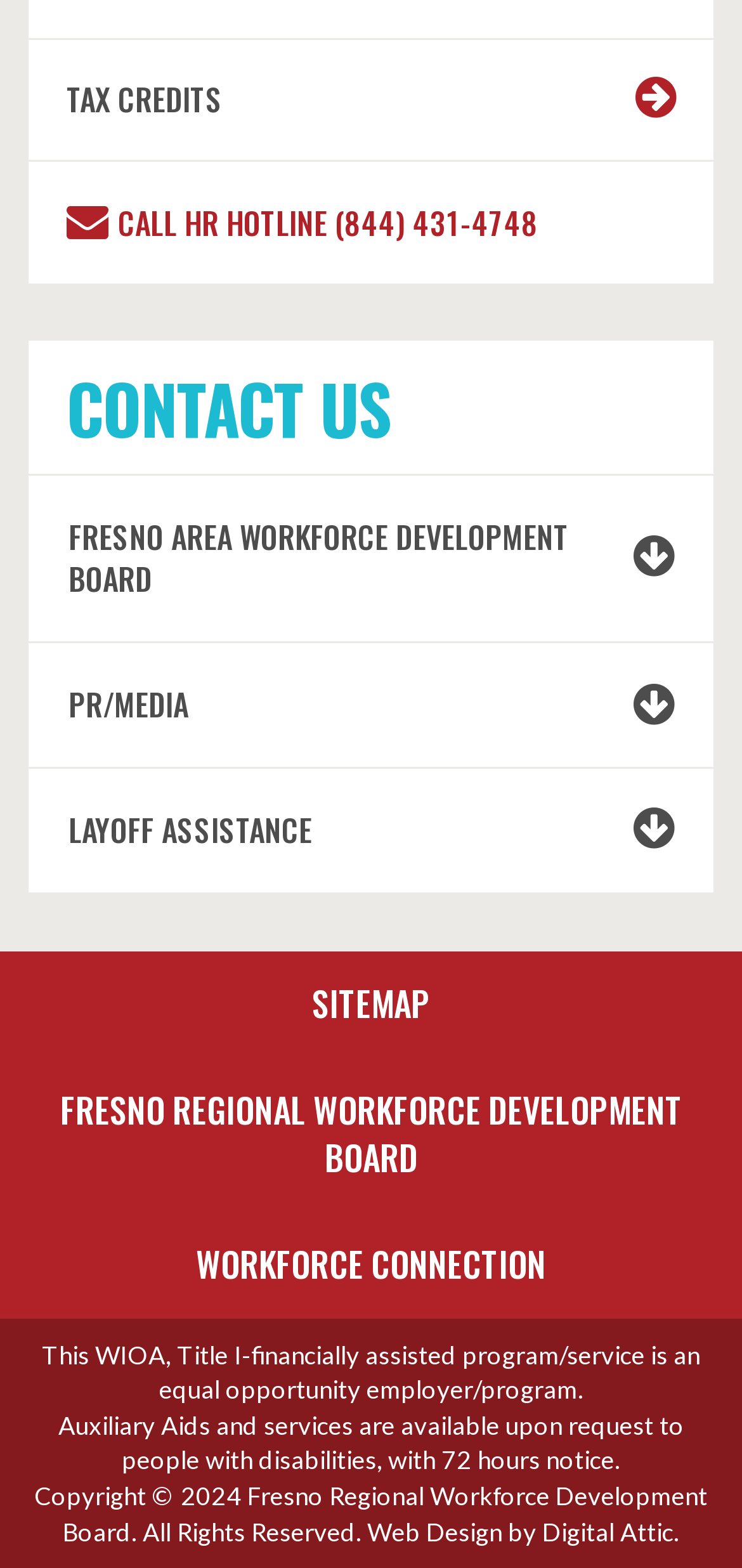Extract the bounding box coordinates of the UI element described: "Sitemap". Provide the coordinates in the format [left, top, right, bottom] with values ranging from 0 to 1.

[0.382, 0.607, 0.618, 0.674]